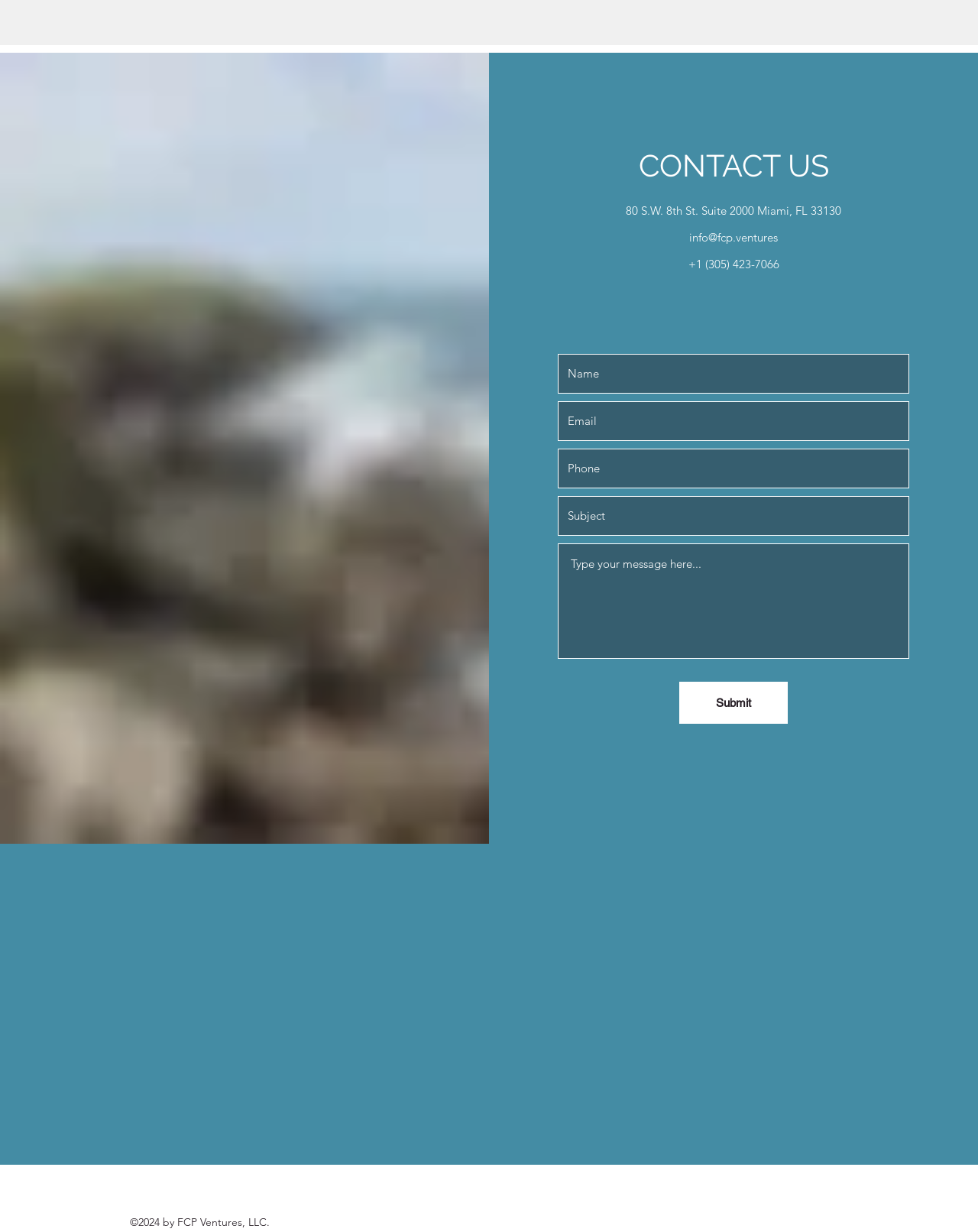Please determine the bounding box coordinates of the clickable area required to carry out the following instruction: "Click on WC Fields link". The coordinates must be four float numbers between 0 and 1, represented as [left, top, right, bottom].

None